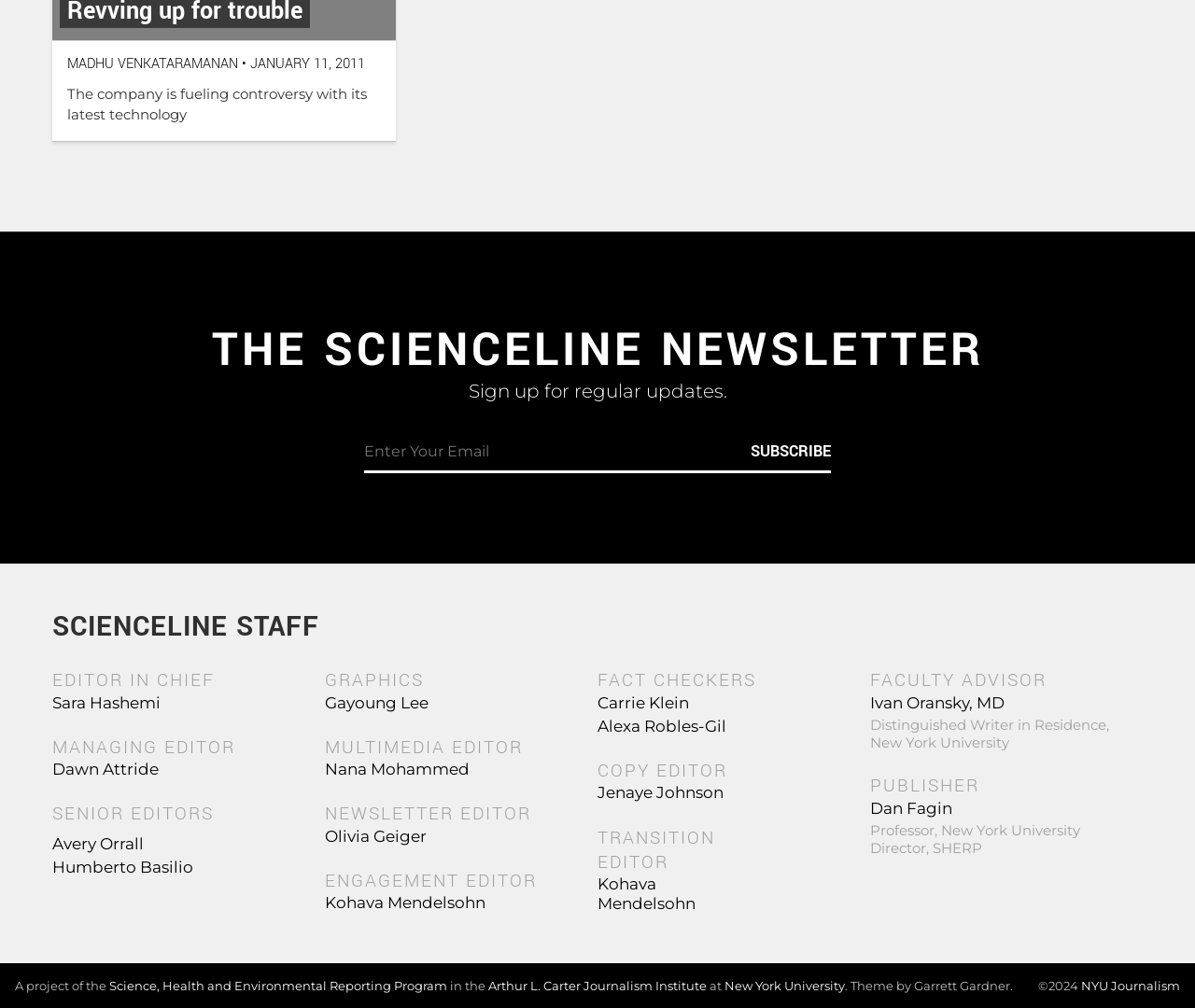Who is the Faculty Advisor?
By examining the image, provide a one-word or phrase answer.

Ivan Oransky, MD